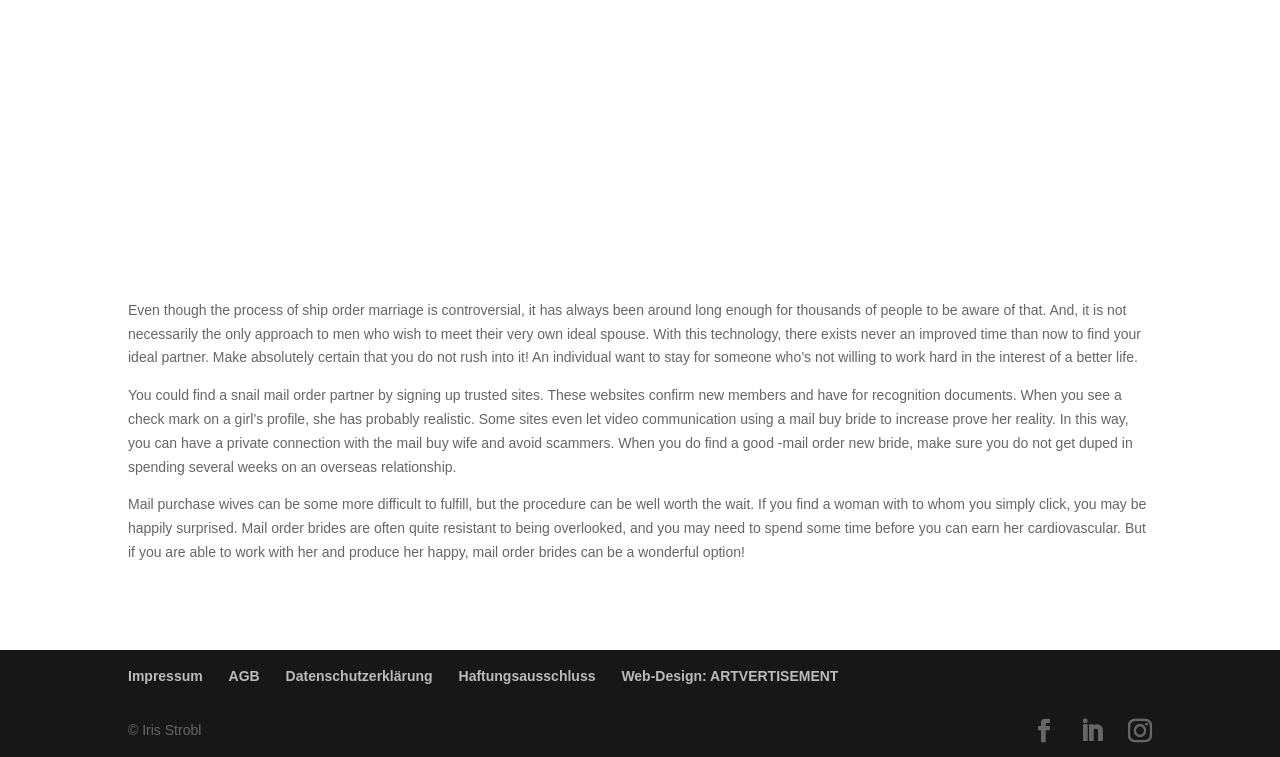Respond concisely with one word or phrase to the following query:
What is the name of the copyright holder?

Iris Strobl